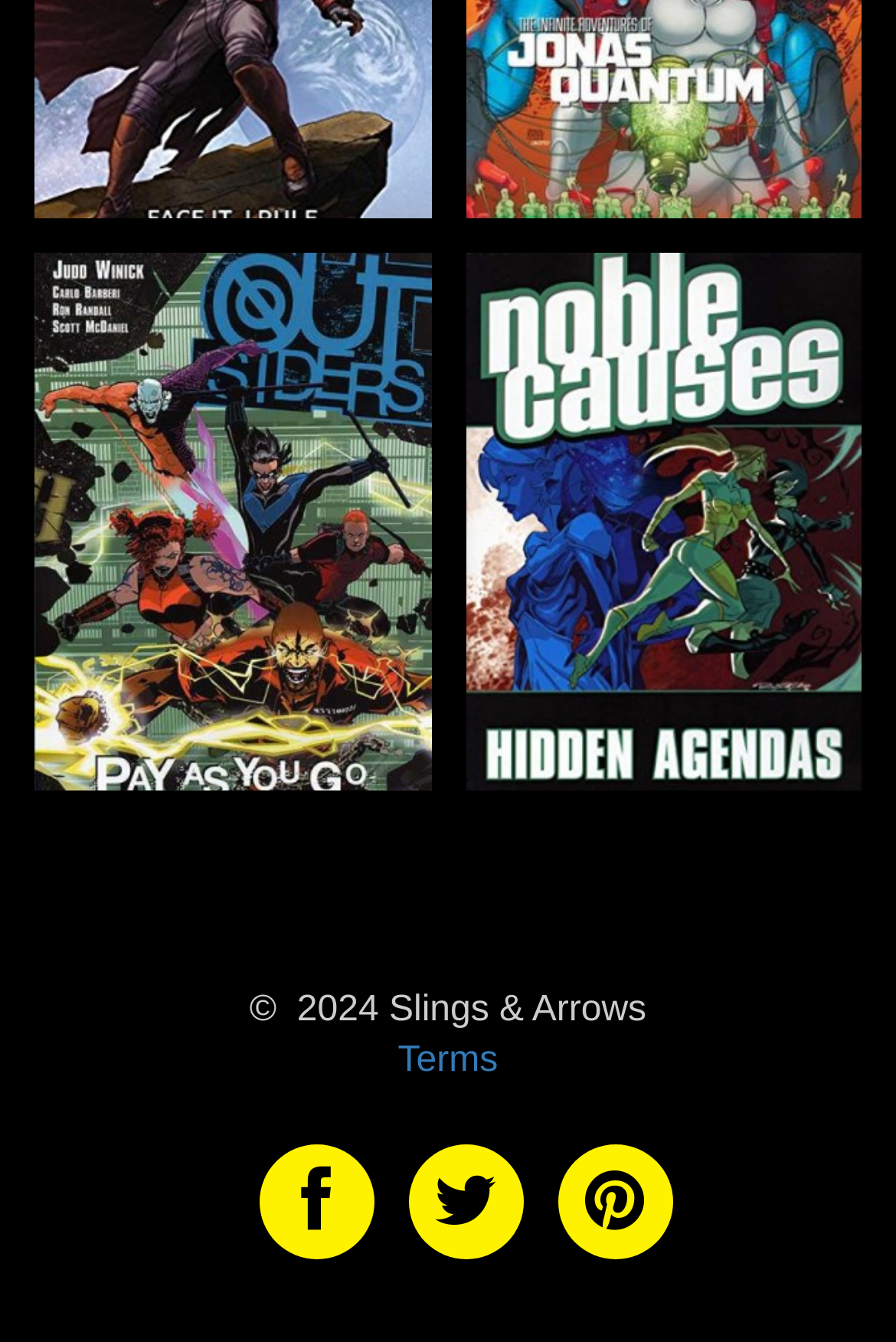From the webpage screenshot, predict the bounding box coordinates (top-left x, top-left y, bottom-right x, bottom-right y) for the UI element described here: Terms

[0.444, 0.776, 0.556, 0.805]